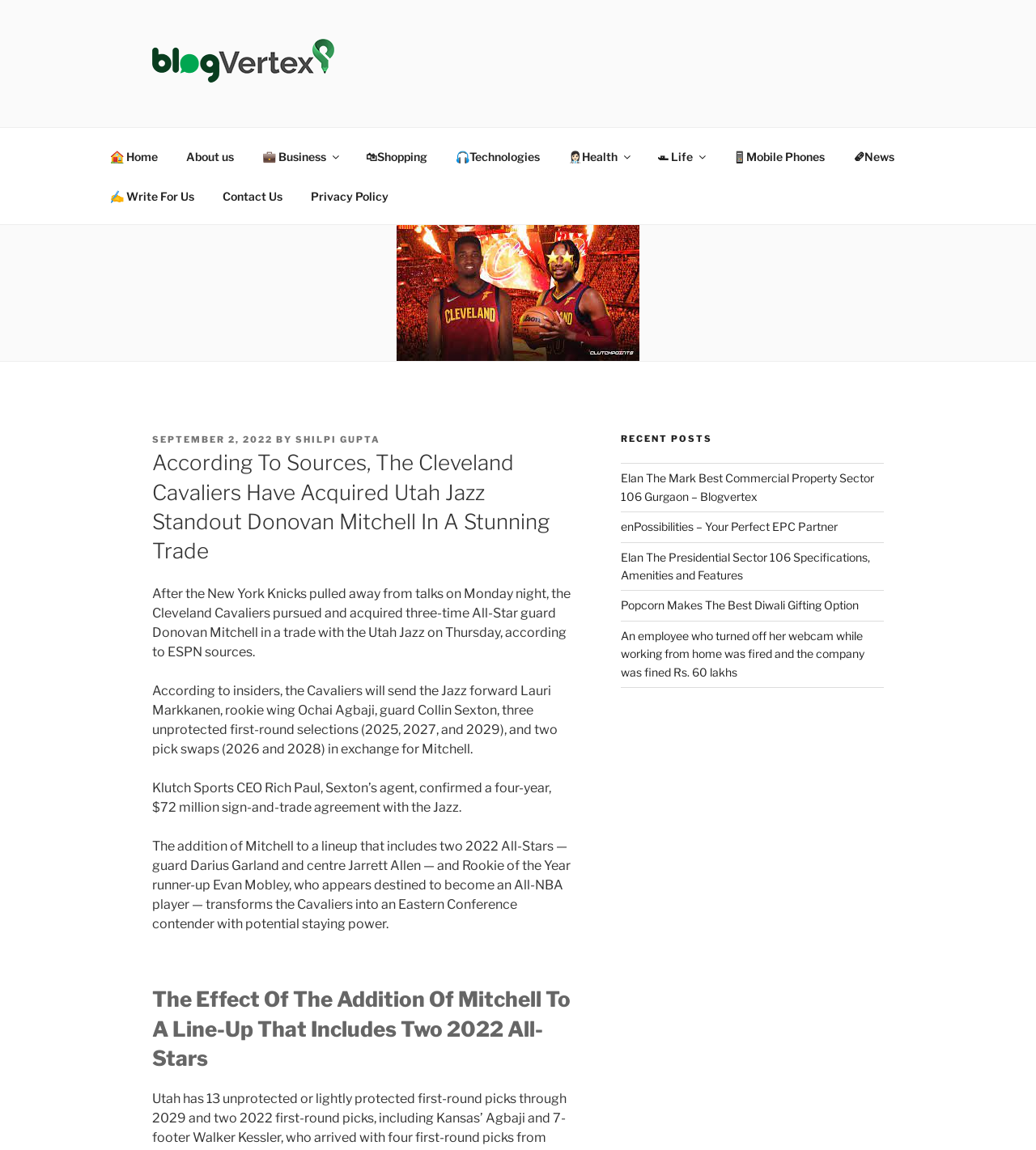Identify the bounding box coordinates of the section that should be clicked to achieve the task described: "Click on the 'About us' link".

[0.166, 0.119, 0.239, 0.153]